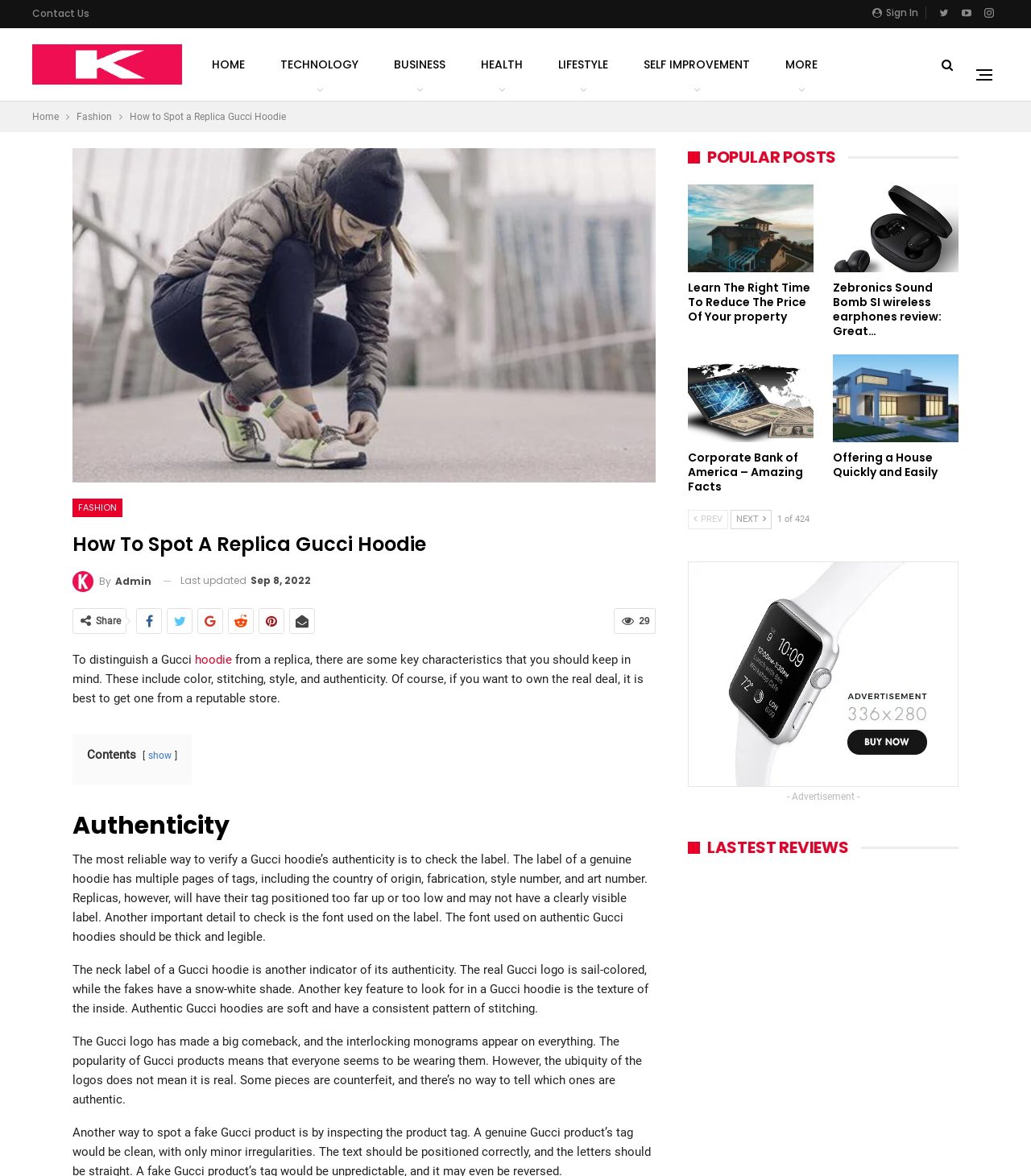Find the bounding box coordinates of the clickable region needed to perform the following instruction: "Click on the 'gucci hoodie' link". The coordinates should be provided as four float numbers between 0 and 1, i.e., [left, top, right, bottom].

[0.07, 0.262, 0.636, 0.273]